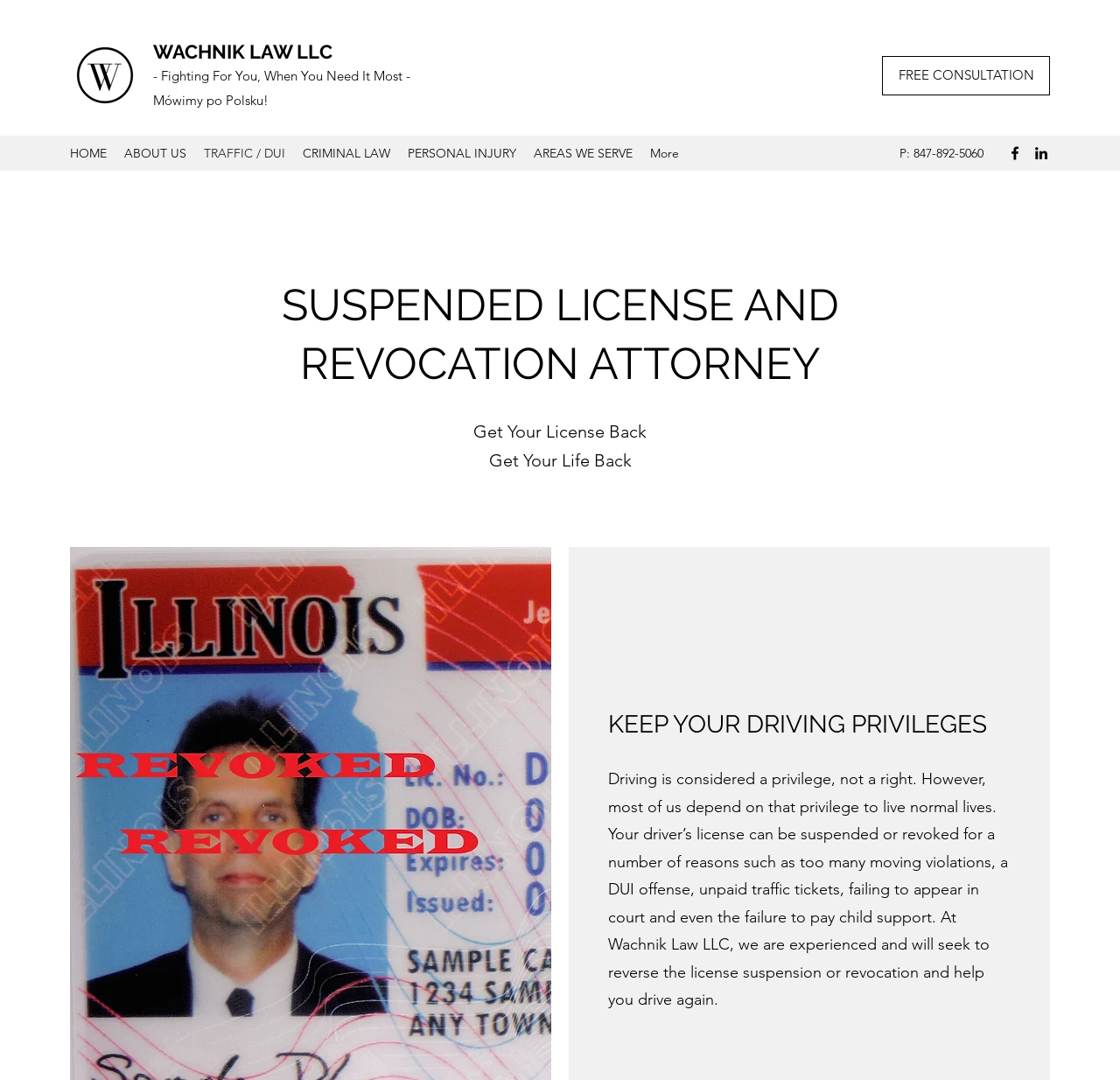Answer the following in one word or a short phrase: 
What is the name of the law firm?

Wachnik Law LLC